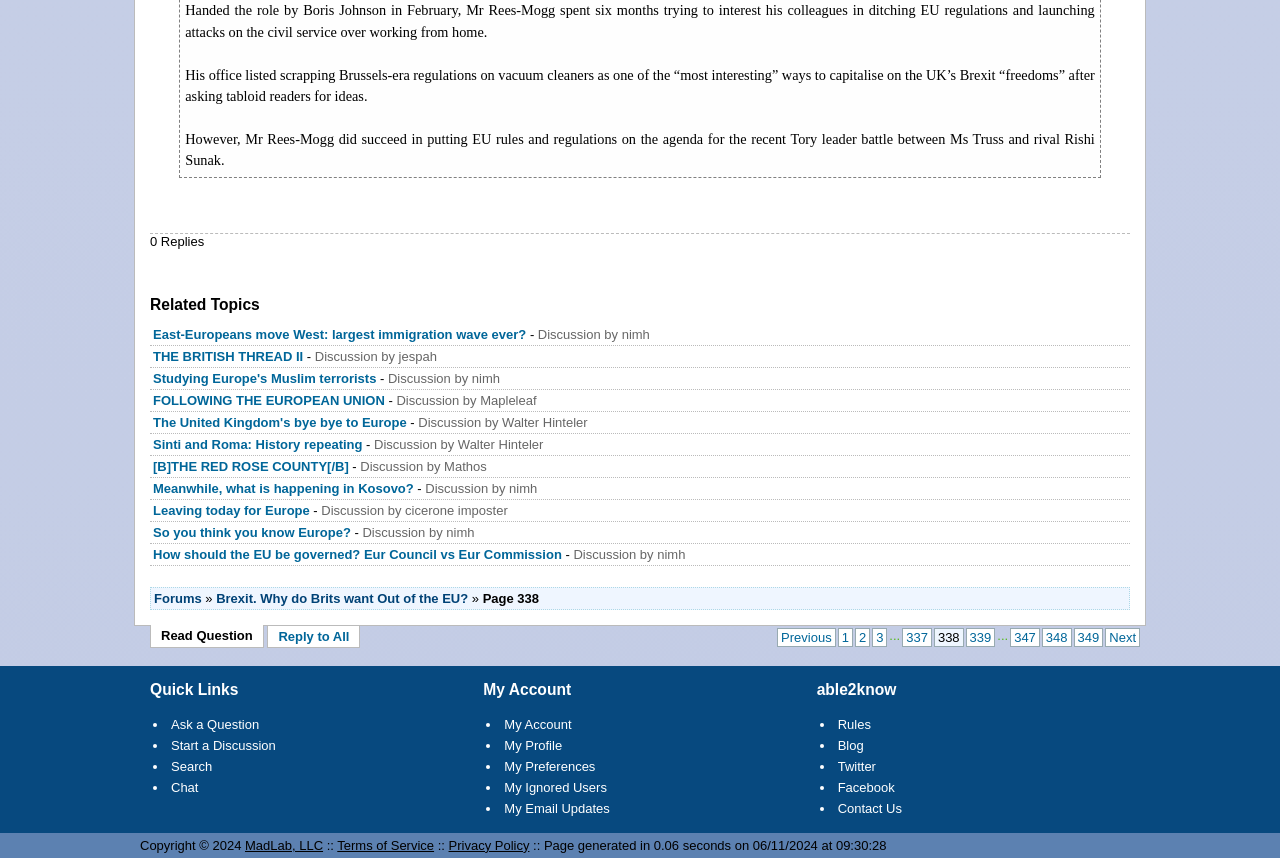What is the topic of the discussion?
Relying on the image, give a concise answer in one word or a brief phrase.

Brexit